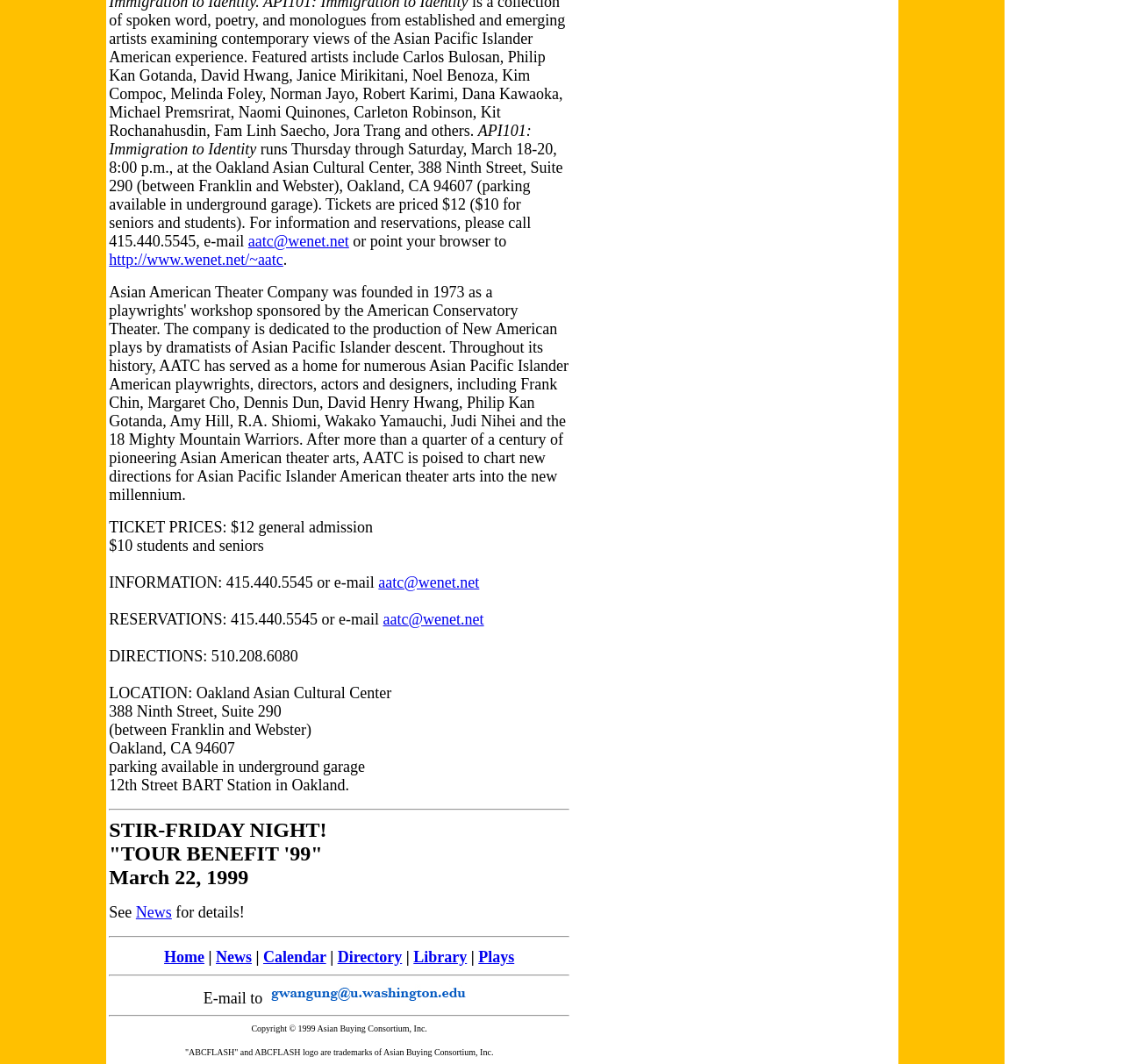Give the bounding box coordinates for the element described by: "News".

[0.192, 0.891, 0.224, 0.908]